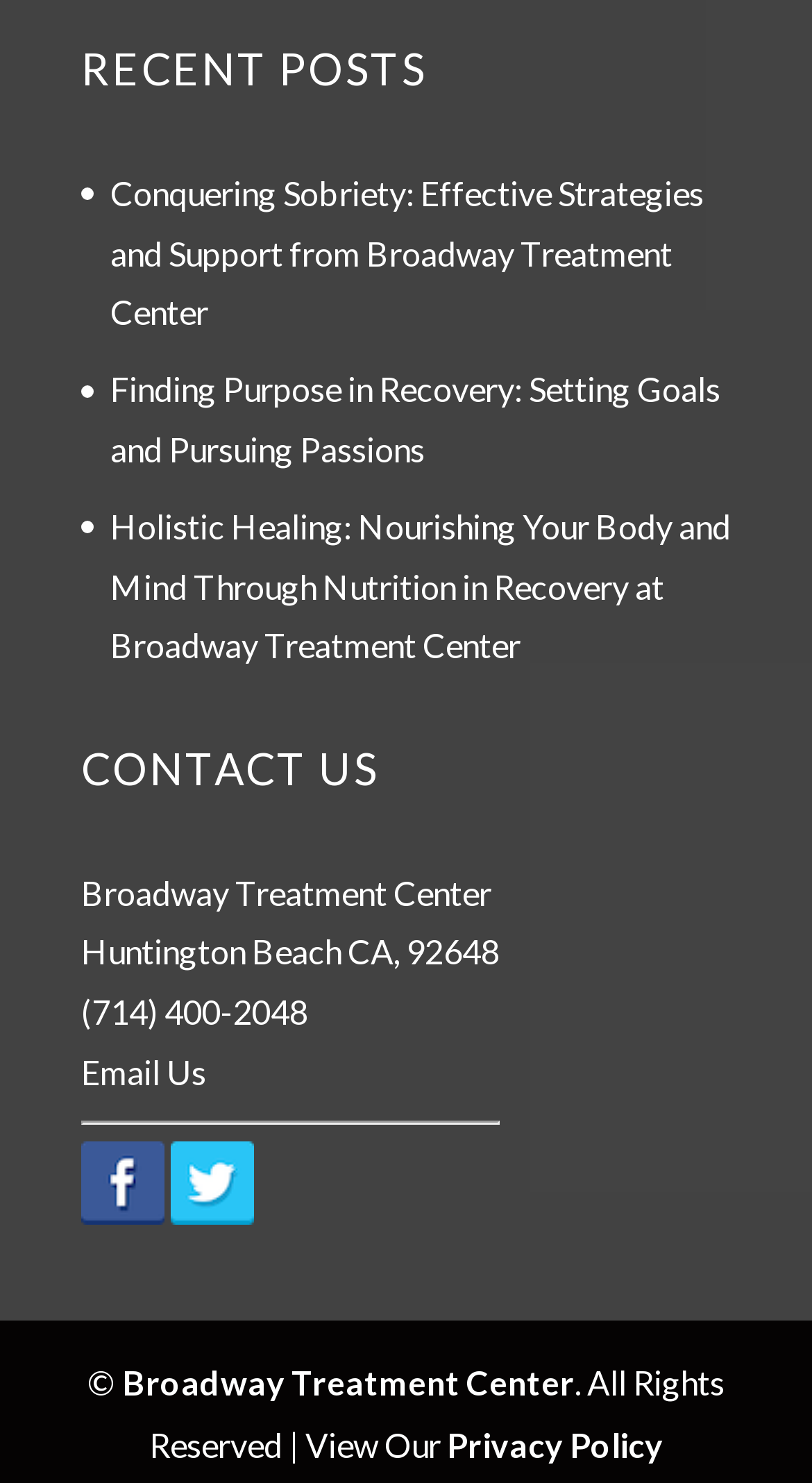Find the bounding box coordinates for the area that should be clicked to accomplish the instruction: "Contact us".

[0.1, 0.496, 0.615, 0.554]